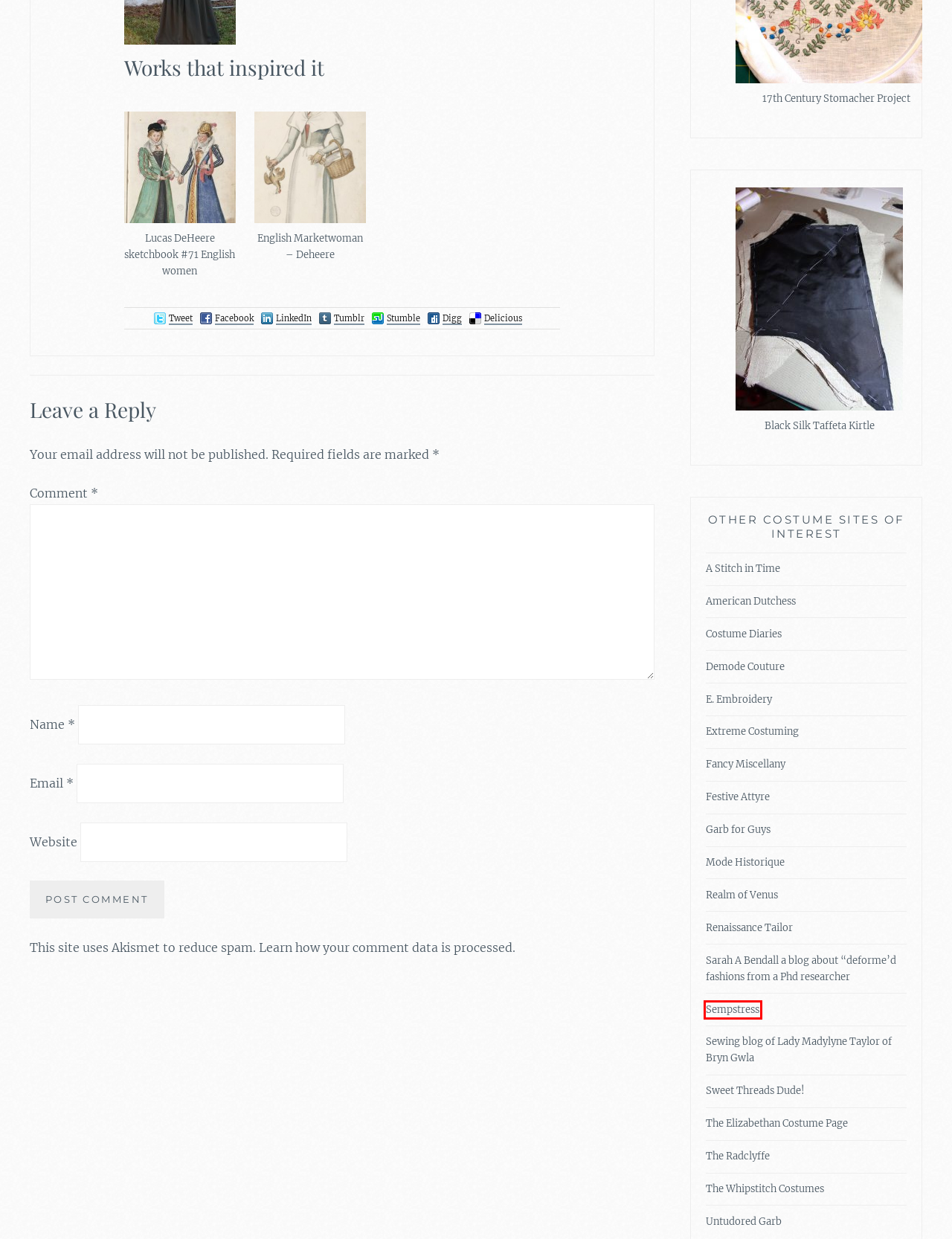Review the screenshot of a webpage that includes a red bounding box. Choose the webpage description that best matches the new webpage displayed after clicking the element within the bounding box. Here are the candidates:
A. Sempstress - costume and pattern geekery
B. Welcome modehistorique.com - BlueHost.com
C. Démodé – historical costume projects & resources
D. Untudored Garb – Ignorantly flailing through historical clothing
E. Elizabethan Costuming Page
F. Sarah A. Bendall  – Material Culture, Dress and Fashion History
G. Recreating 16th and 17th Century Clothing: The Renaissance Tailor
H. The Victorian Archivist | Adventures in Historical Costuming

A